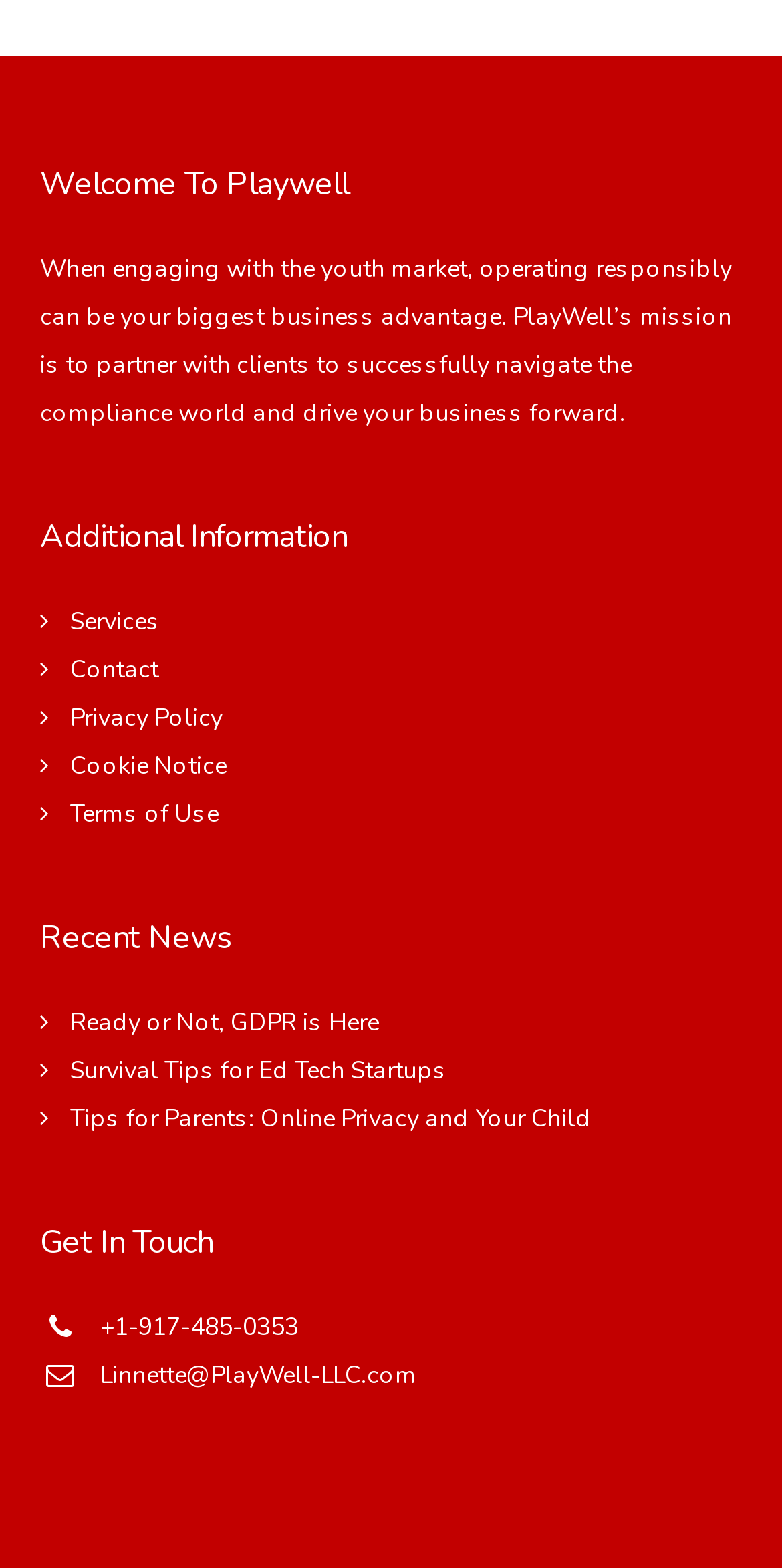Find the bounding box coordinates of the element to click in order to complete the given instruction: "Learn about PlayWell's mission."

[0.051, 0.161, 0.936, 0.274]